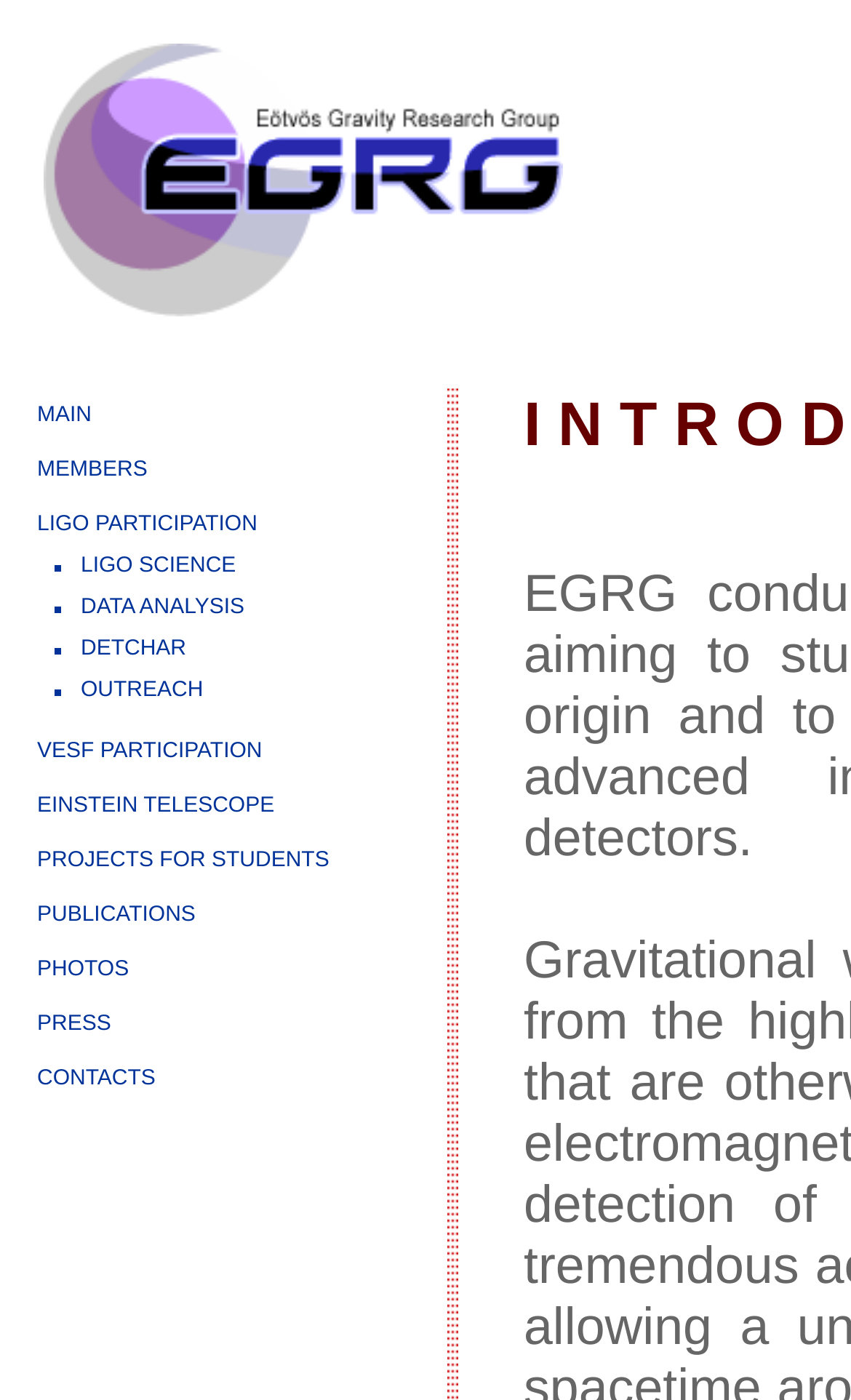Provide a short answer to the following question with just one word or phrase: What is the last link on the webpage?

CONTACTS